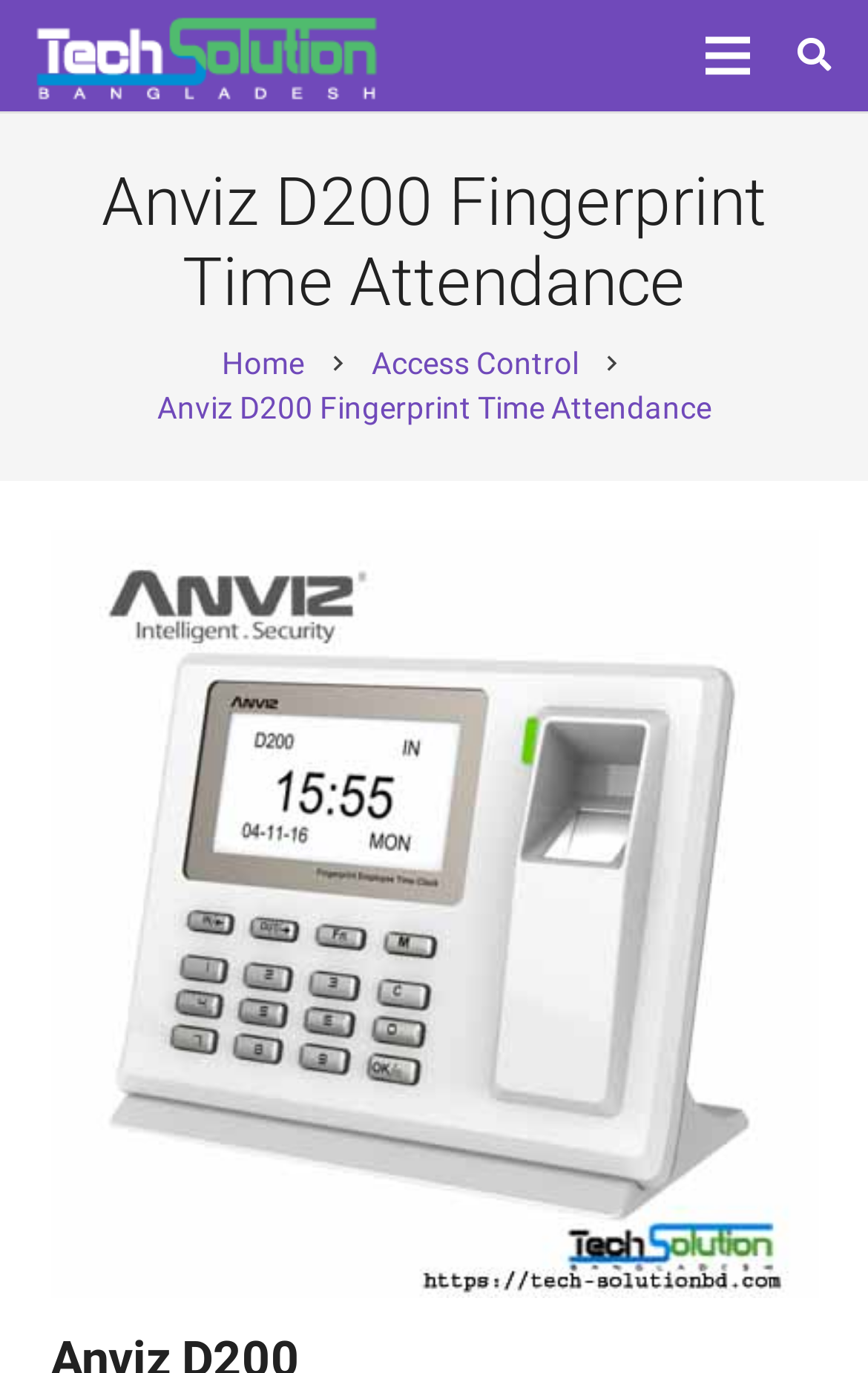What is the name of the product on this page?
Use the screenshot to answer the question with a single word or phrase.

Anviz D200 Fingerprint Time Attendance